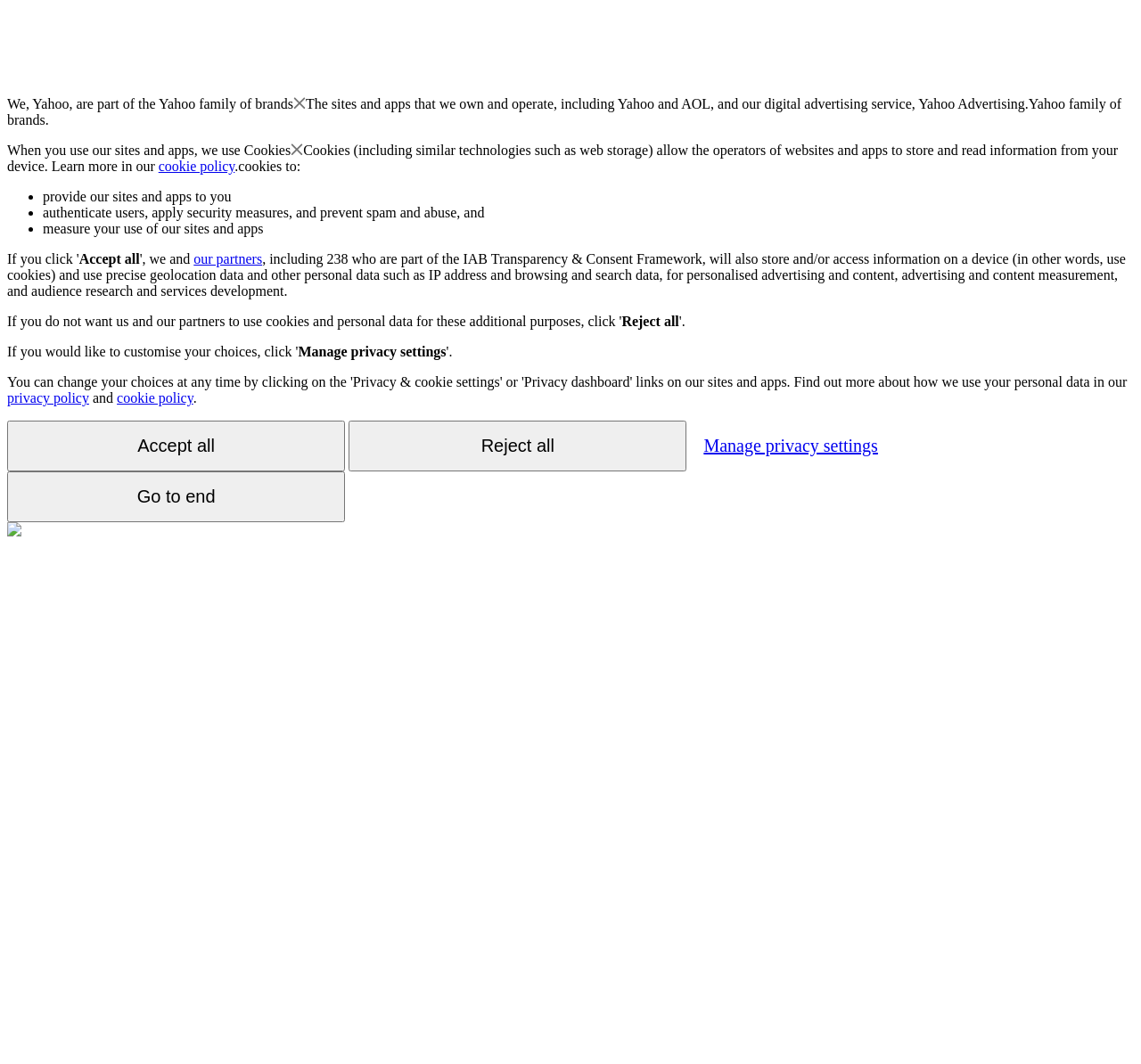Using the provided element description, identify the bounding box coordinates as (top-left x, top-left y, bottom-right x, bottom-right y). Ensure all values are between 0 and 1. Description: Facebook

None